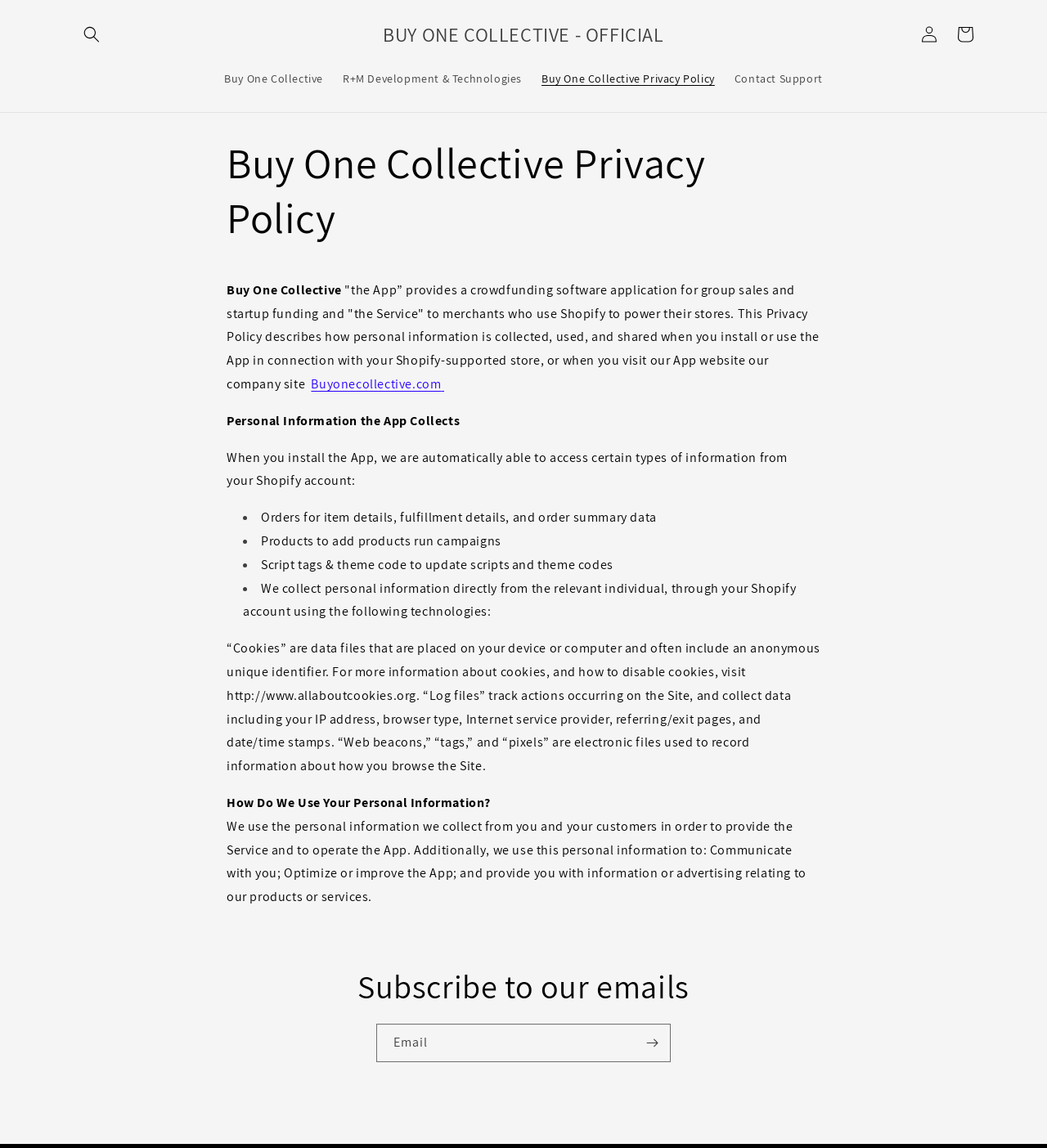Identify the bounding box coordinates for the UI element described as: "aria-label="Search"". The coordinates should be provided as four floats between 0 and 1: [left, top, right, bottom].

[0.07, 0.014, 0.105, 0.046]